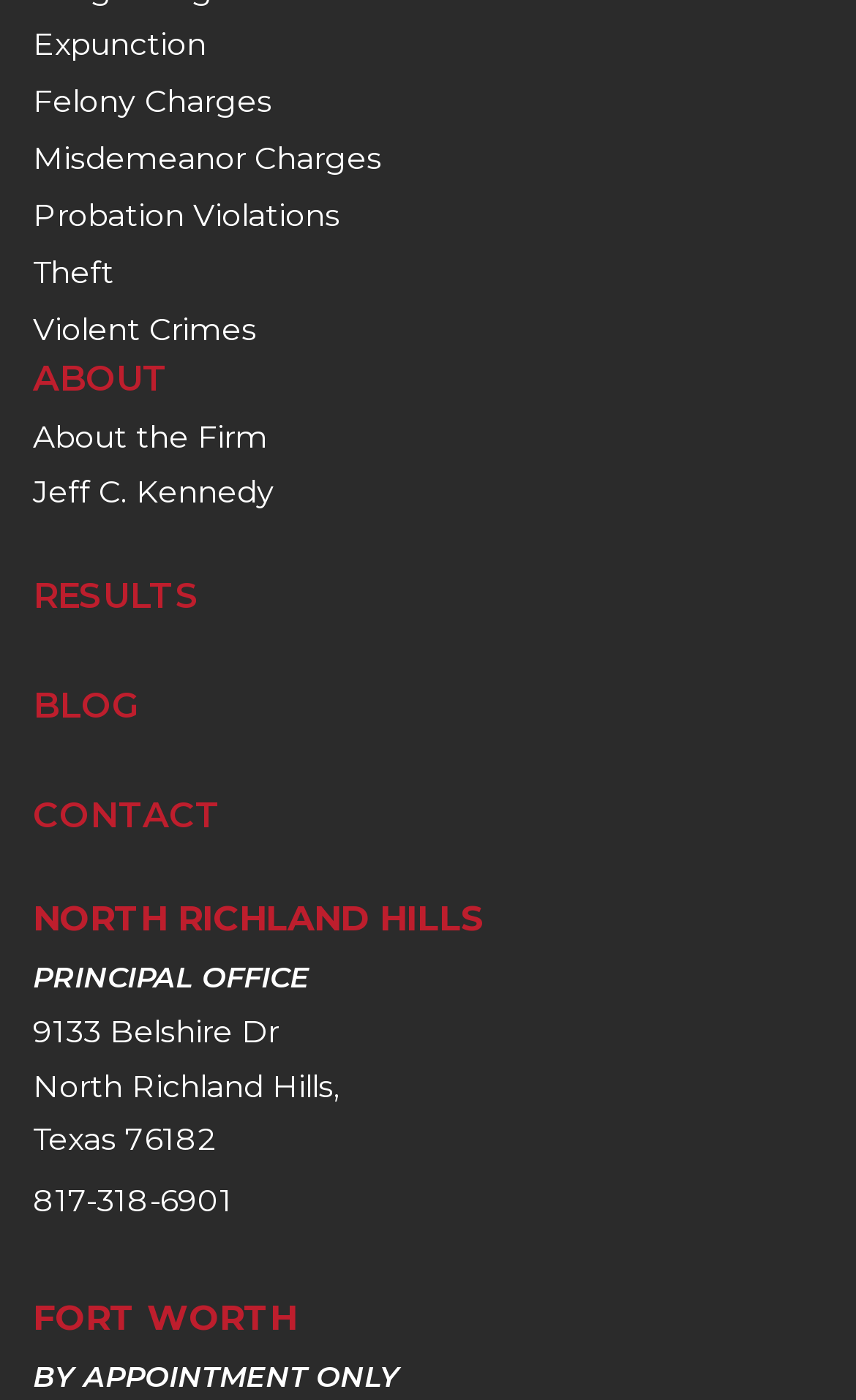Predict the bounding box coordinates of the area that should be clicked to accomplish the following instruction: "Visit 'FORT WORTH' office". The bounding box coordinates should consist of four float numbers between 0 and 1, i.e., [left, top, right, bottom].

[0.038, 0.926, 0.346, 0.955]